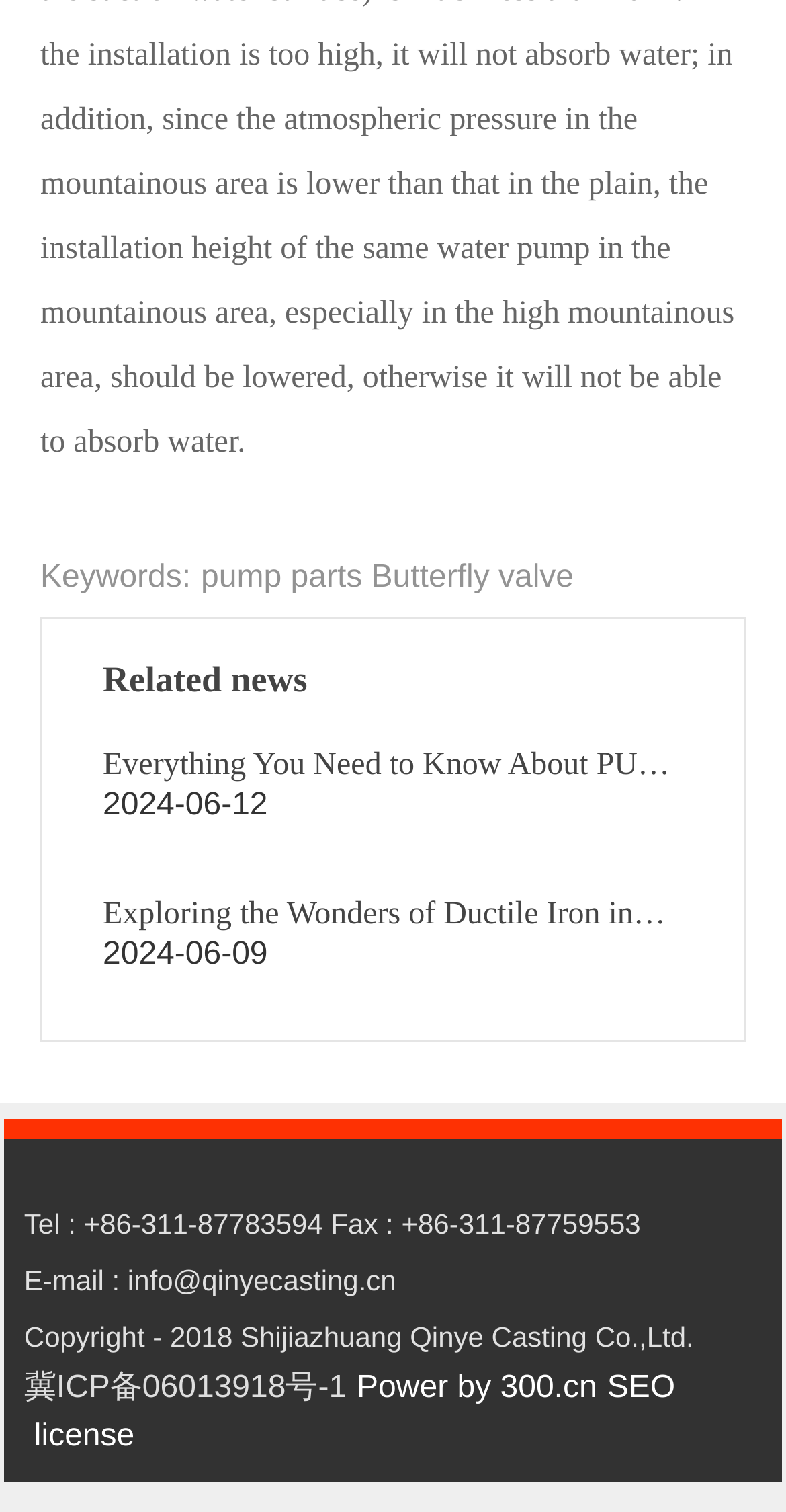Please respond in a single word or phrase: 
What is the company's email address?

info@qinyecasting.cn